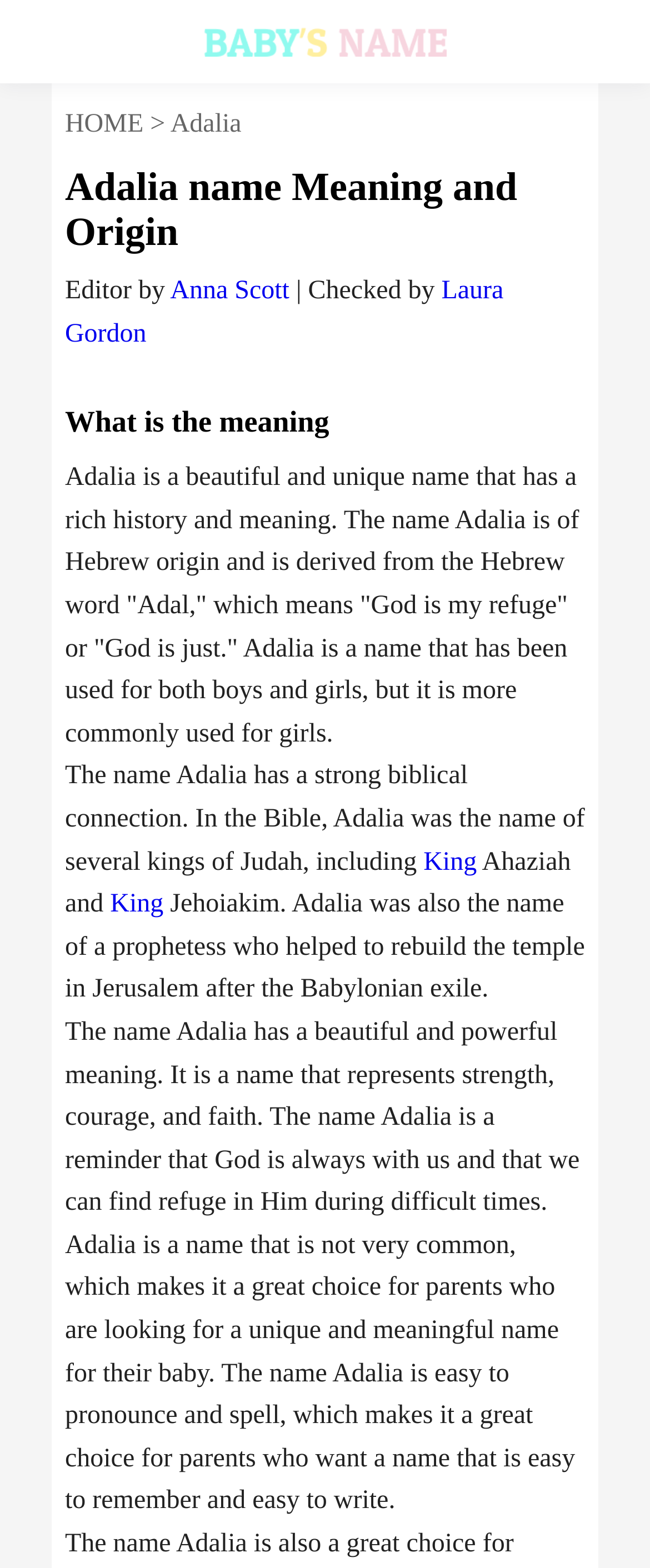Who edited the content of this webpage?
Please give a detailed and elaborate answer to the question based on the image.

The text mentions 'Editor by Anna Scott' which indicates that Anna Scott is the editor of the content on this webpage.